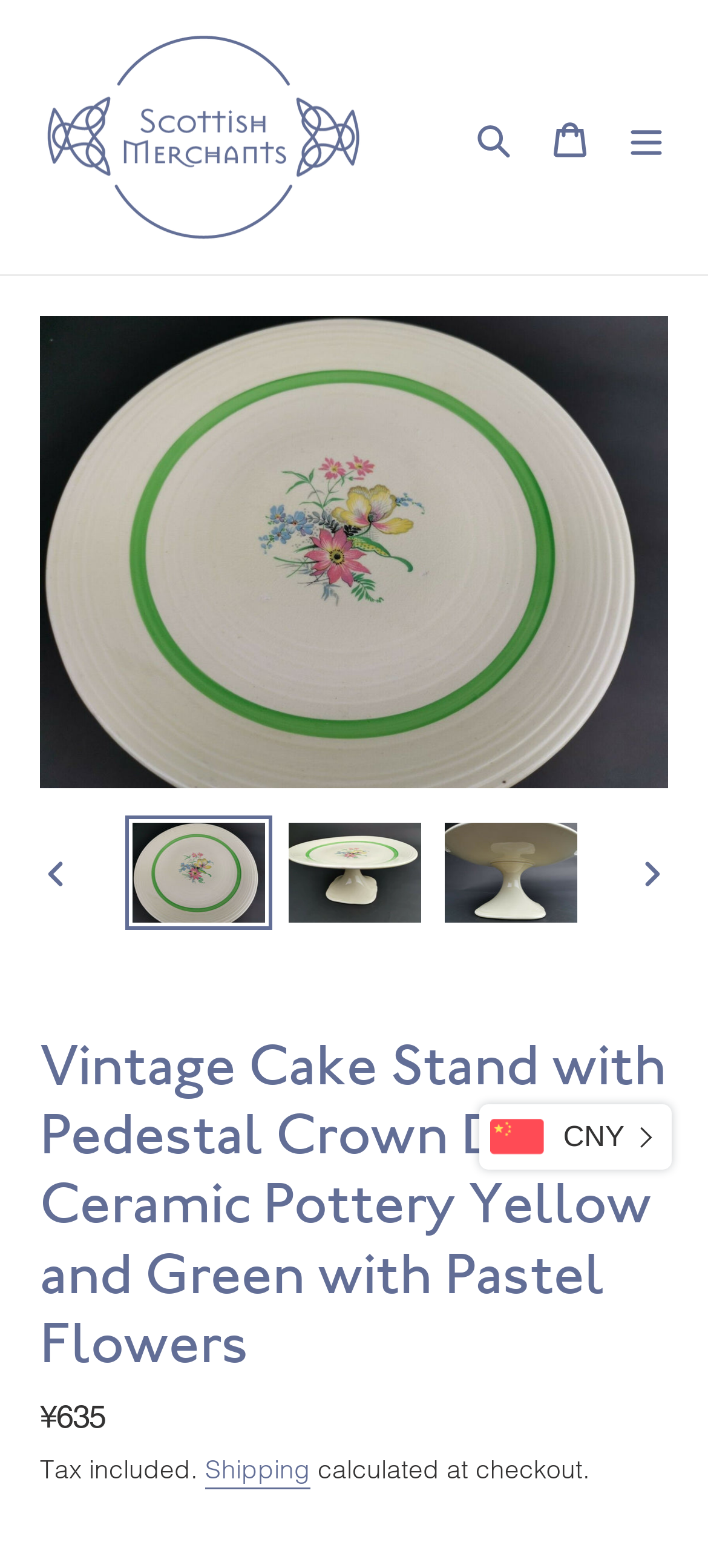Respond to the following question using a concise word or phrase: 
What is the function of the NEXT SLIDE button?

To show the next image